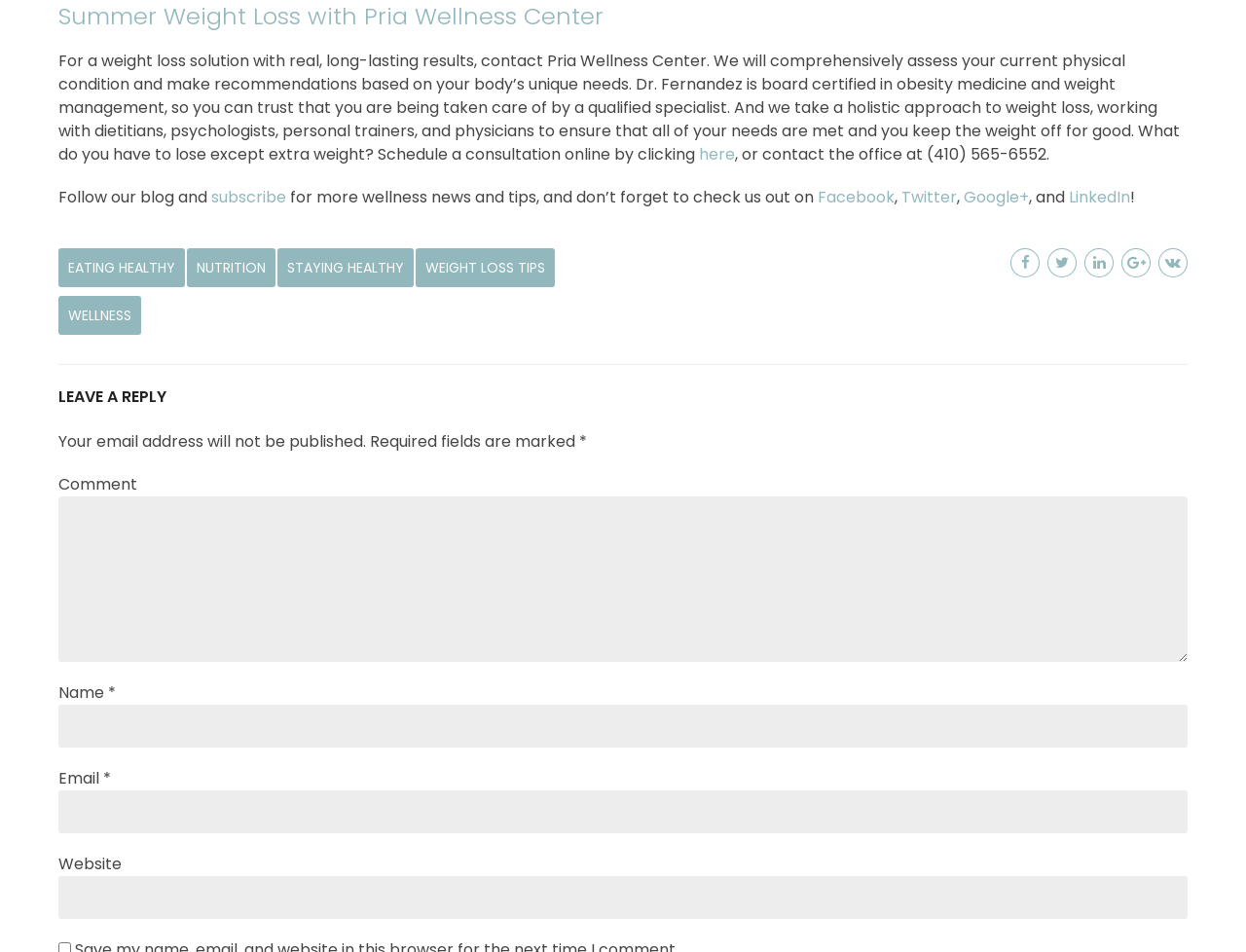From the webpage screenshot, predict the bounding box coordinates (top-left x, top-left y, bottom-right x, bottom-right y) for the UI element described here: weight loss tips

[0.334, 0.26, 0.445, 0.301]